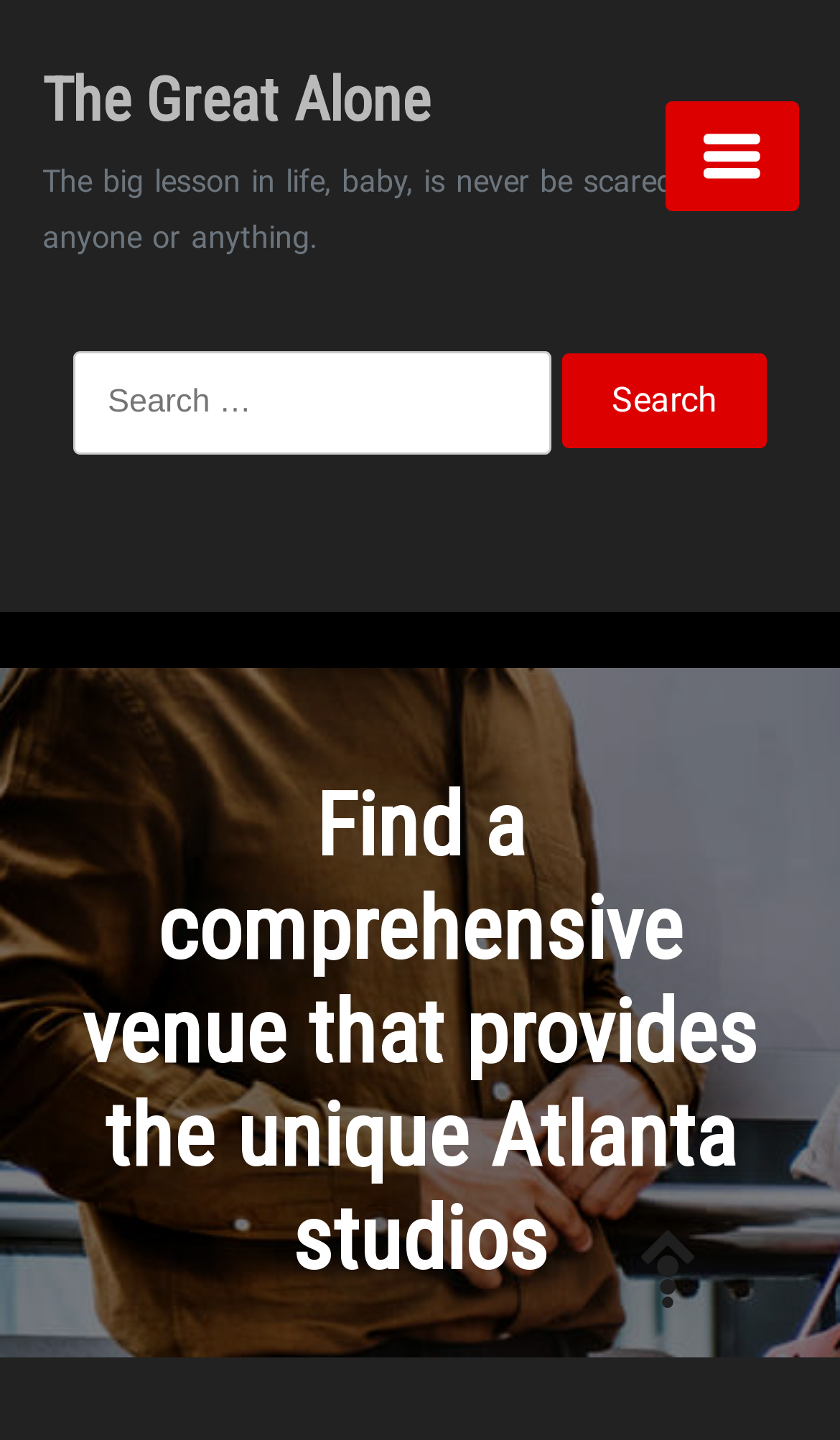What is the name of the Atlanta studios?
Give a one-word or short-phrase answer derived from the screenshot.

The Great Alone